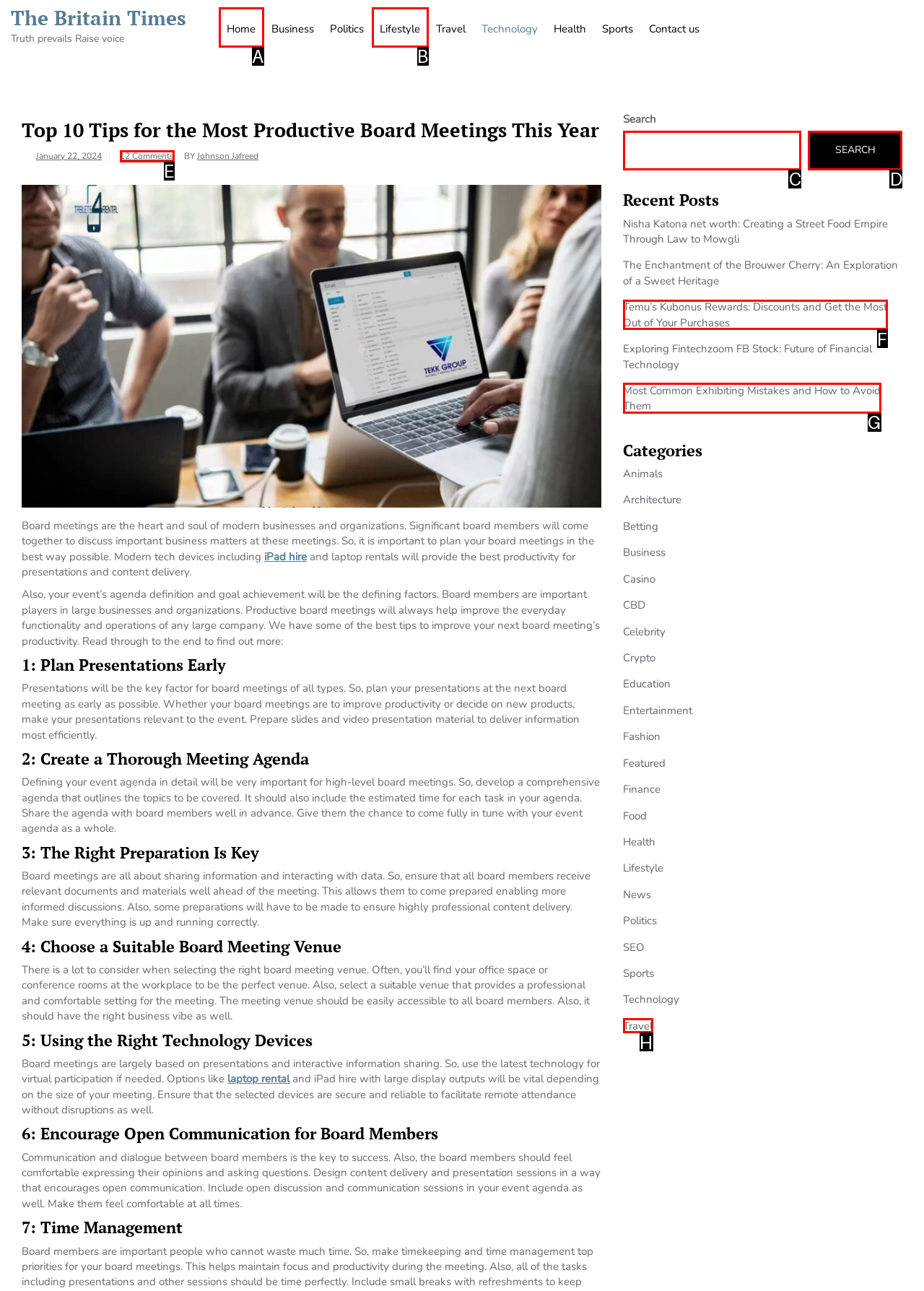Determine which HTML element corresponds to the description: parent_node: SEARCH name="s". Provide the letter of the correct option.

C